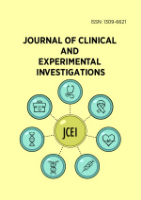Where is the ISSN number located on the journal cover?
Using the image provided, answer with just one word or phrase.

Top-right corner